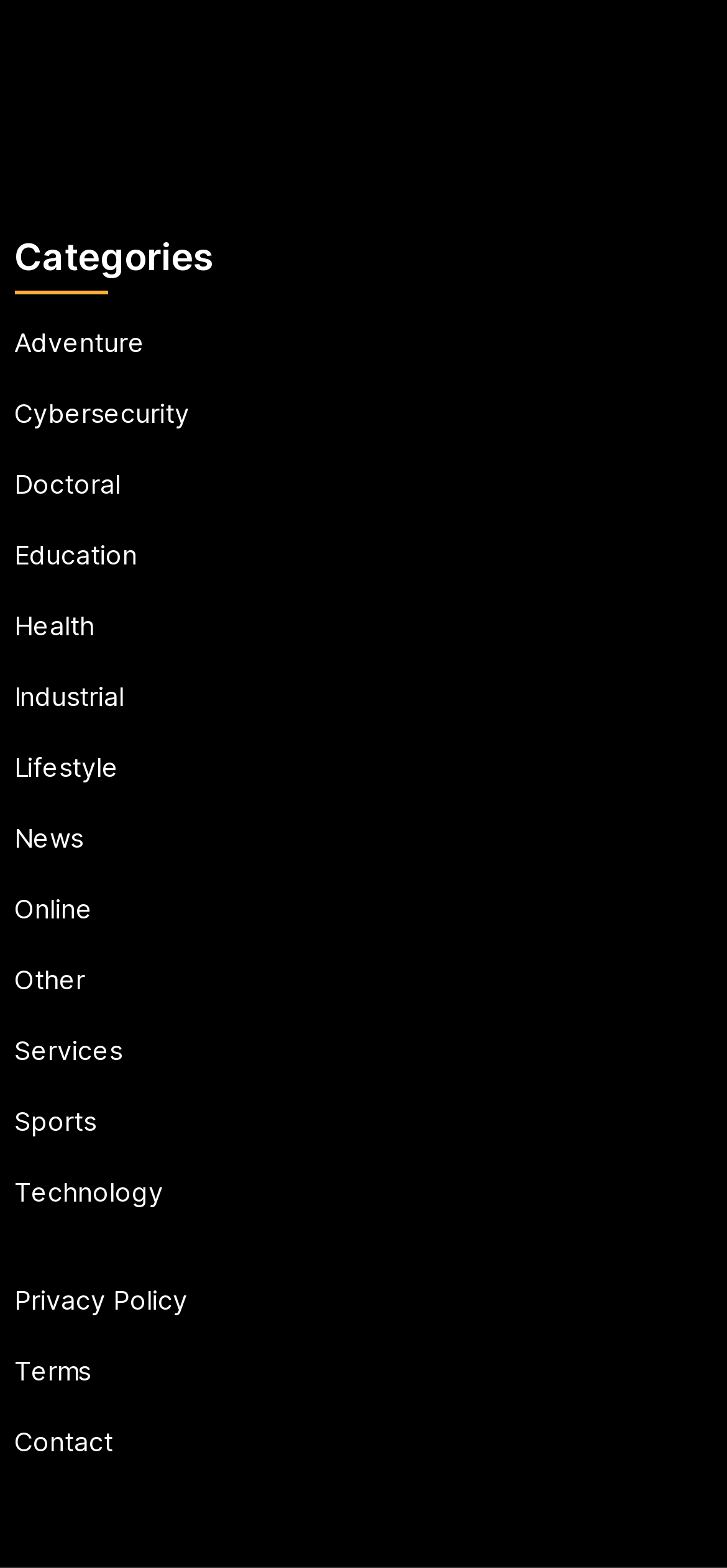Extract the bounding box coordinates of the UI element described by: "Here’s how you know". The coordinates should include four float numbers ranging from 0 to 1, e.g., [left, top, right, bottom].

None